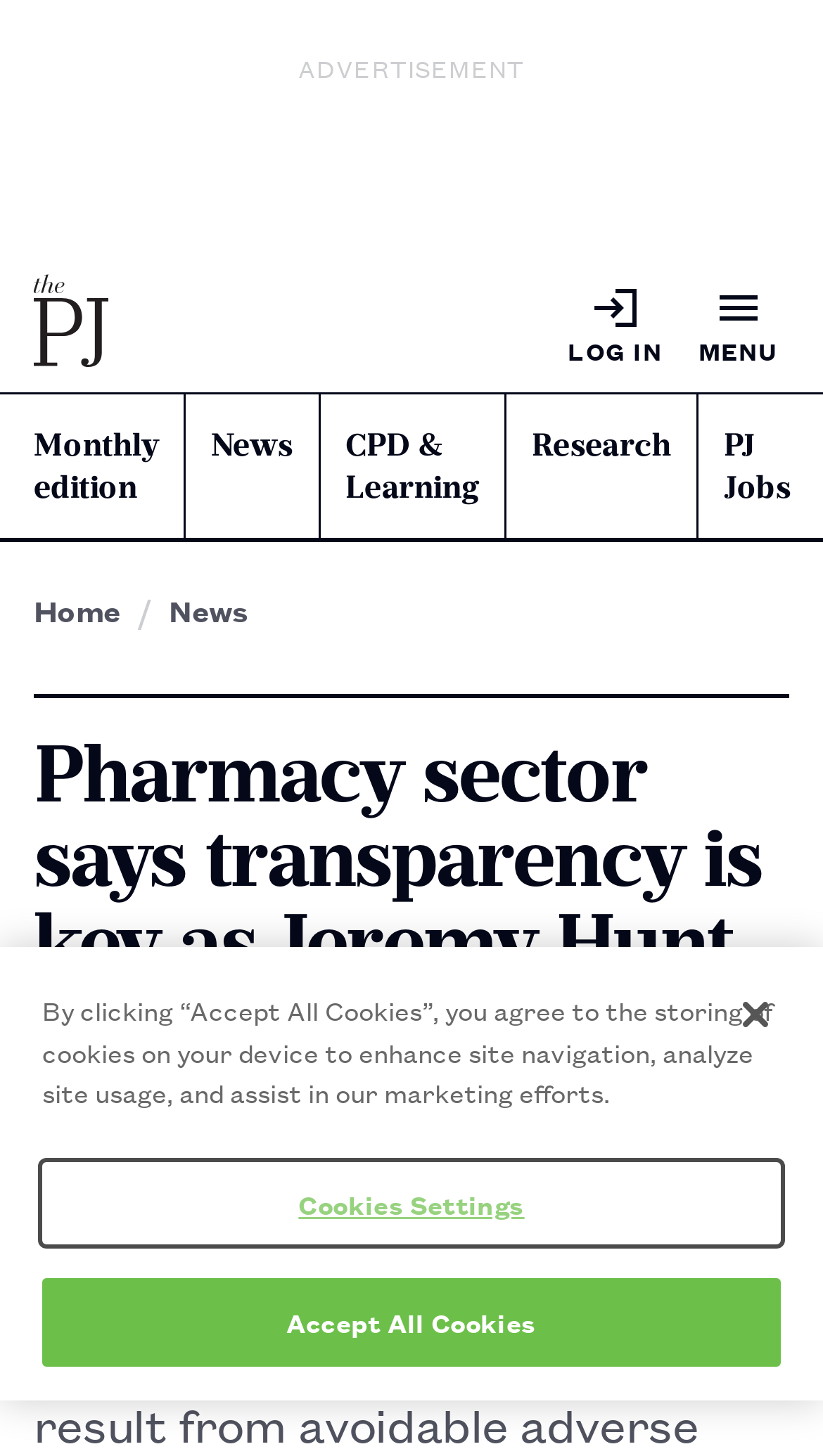Use a single word or phrase to answer this question: 
What is the purpose of the 'Usabilla Feedback Button'?

To provide feedback